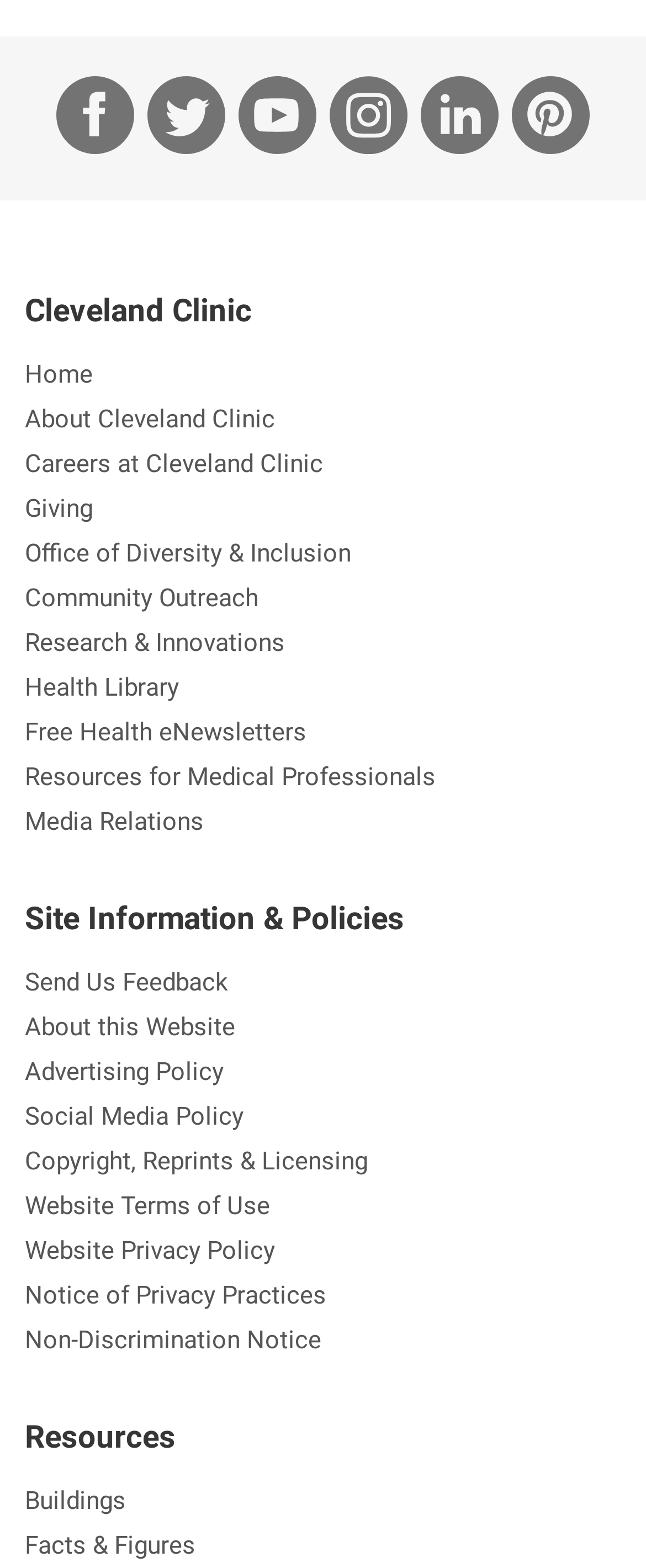Please specify the bounding box coordinates of the clickable region necessary for completing the following instruction: "Click on Facebook". The coordinates must consist of four float numbers between 0 and 1, i.e., [left, top, right, bottom].

[0.087, 0.049, 0.208, 0.103]